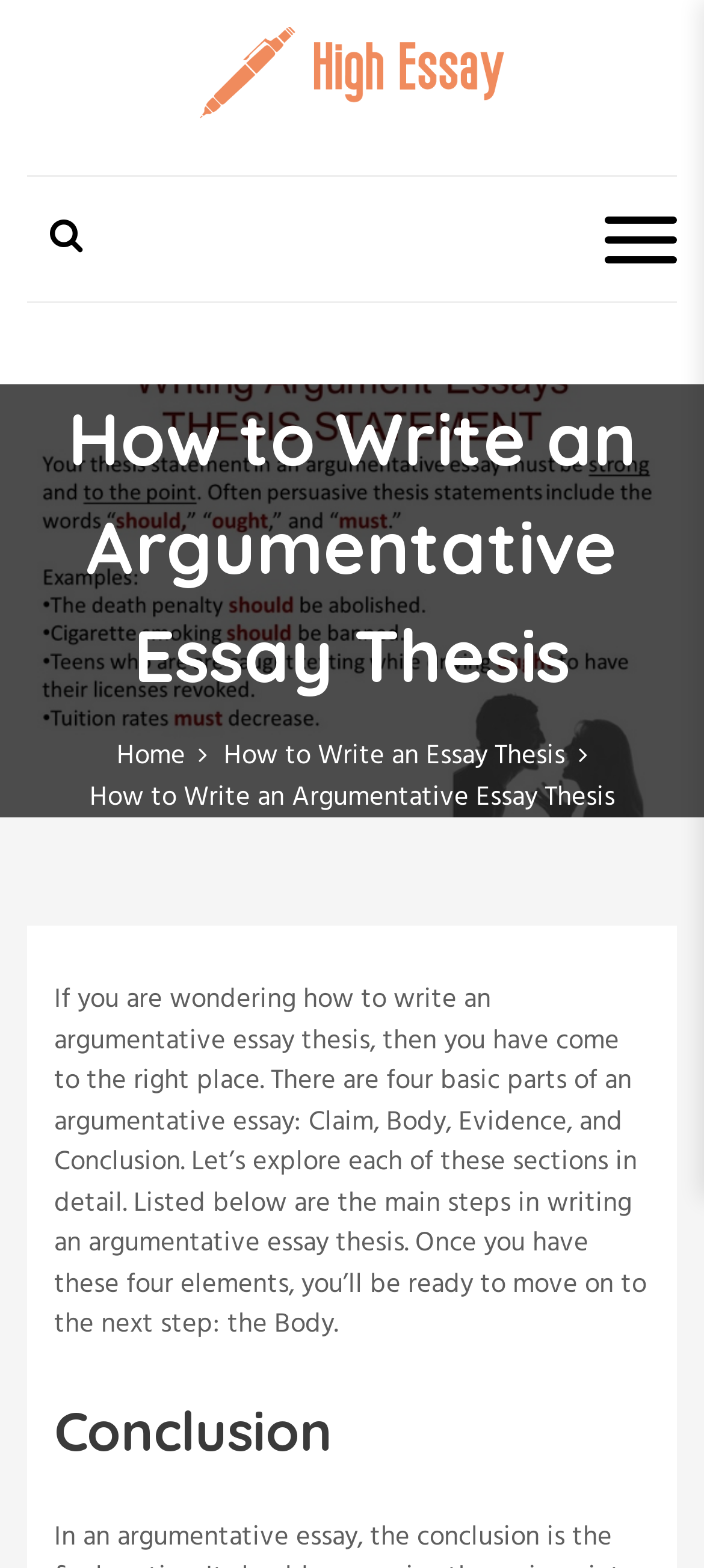Determine the heading of the webpage and extract its text content.

How to Write an Argumentative Essay Thesis